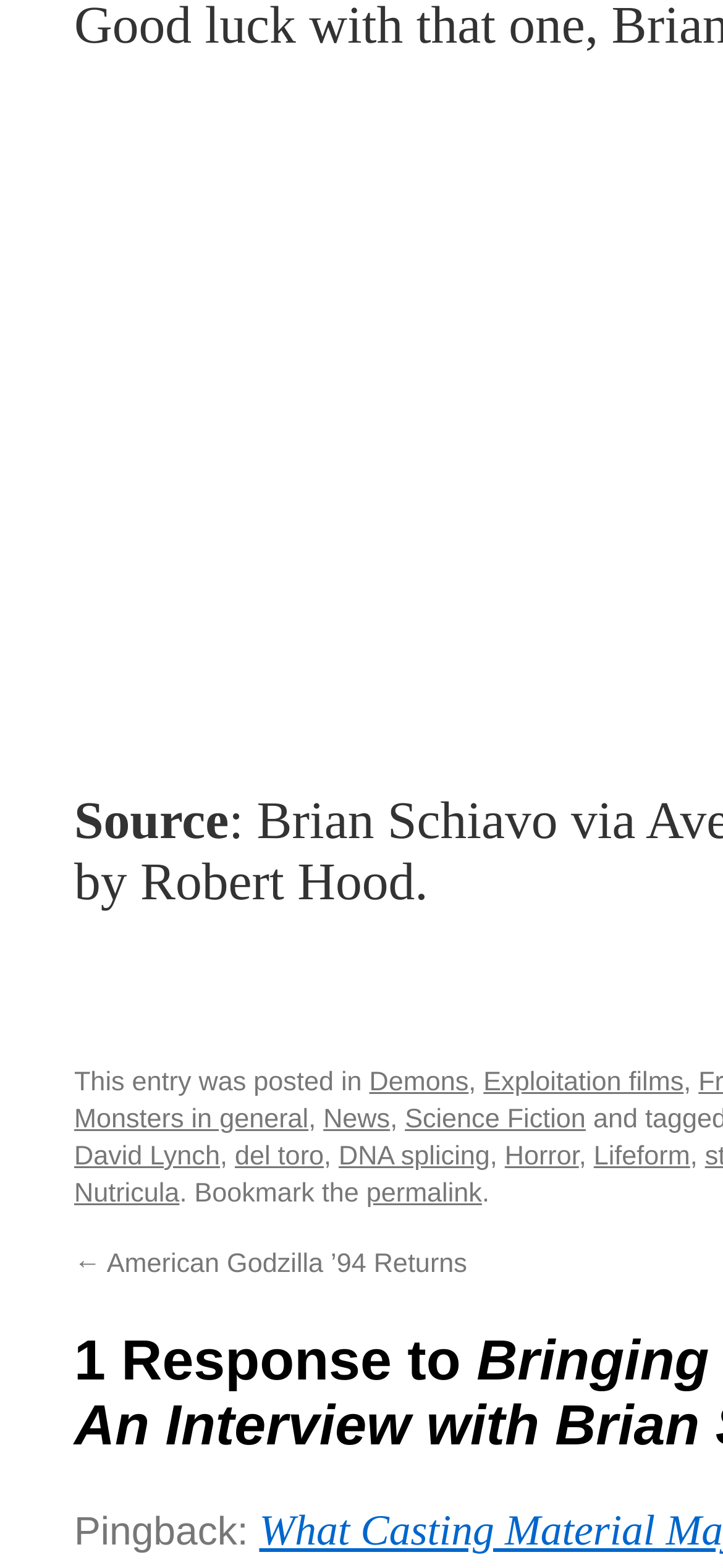Identify the bounding box coordinates of the clickable region to carry out the given instruction: "Explore HR Associate Professional Certification".

None